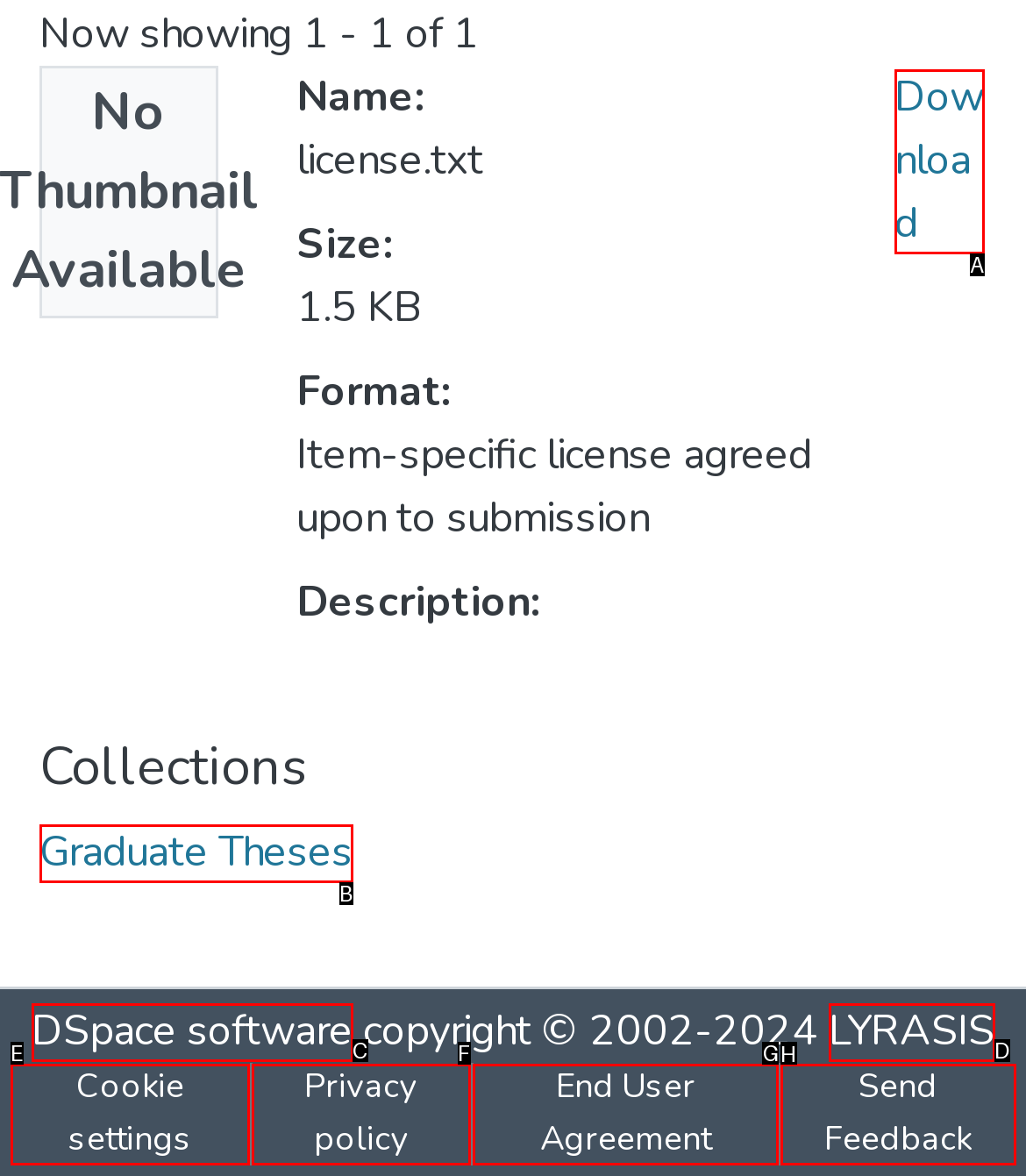What option should I click on to execute the task: Send Feedback? Give the letter from the available choices.

H